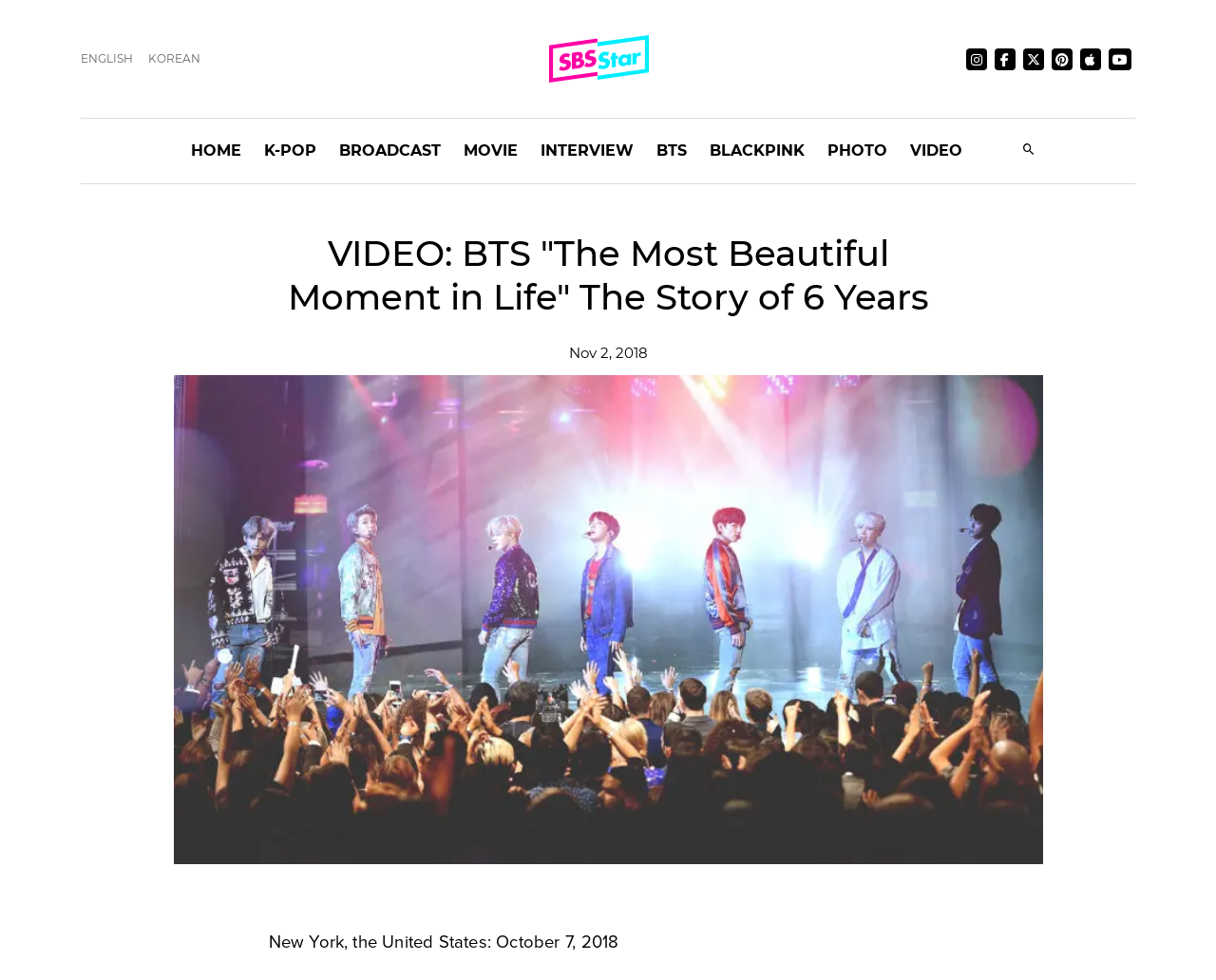Provide a brief response to the question below using one word or phrase:
What is the date of the video?

Nov 2, 2018